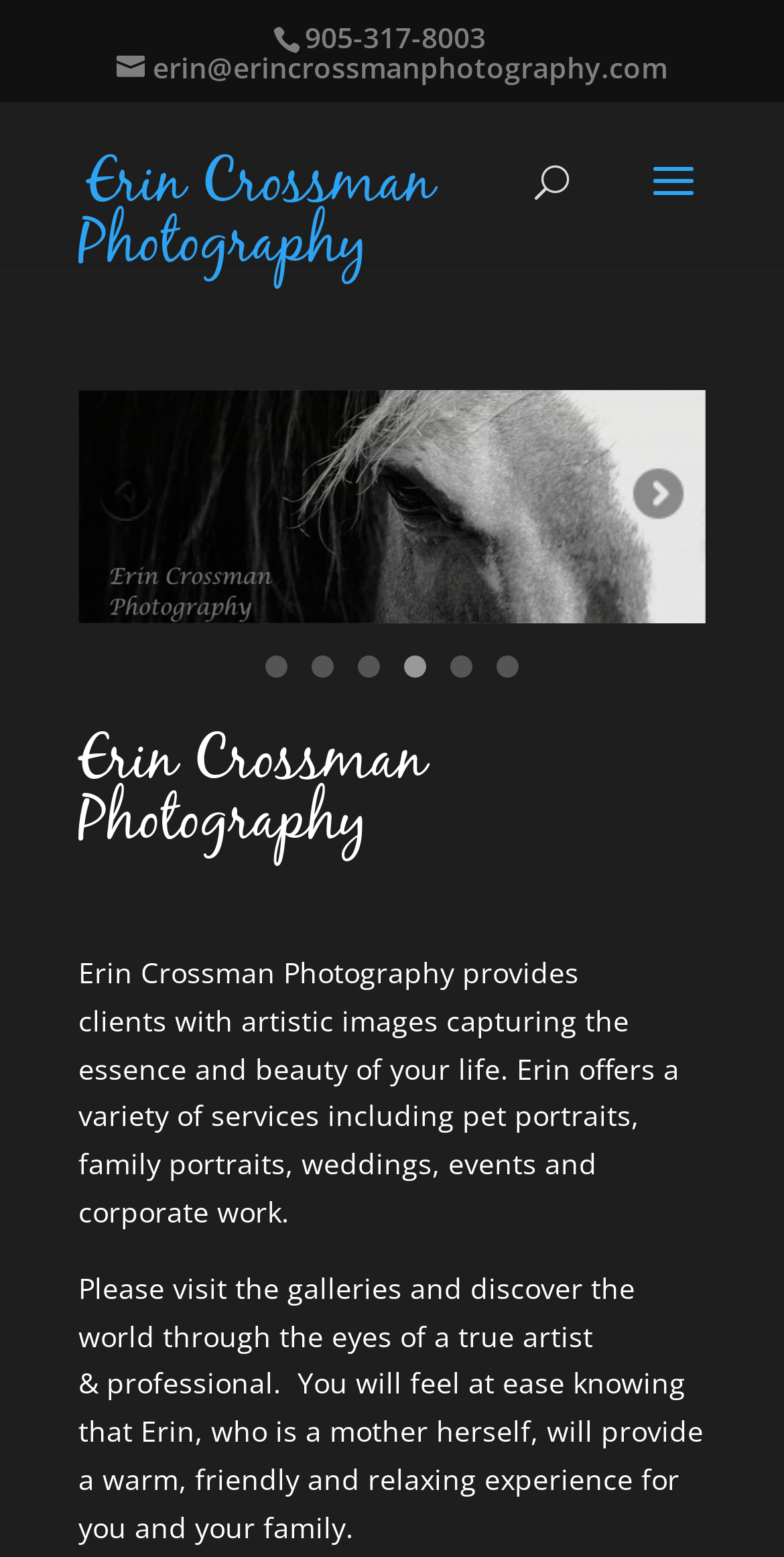Pinpoint the bounding box coordinates of the clickable area needed to execute the instruction: "Call the phone number". The coordinates should be specified as four float numbers between 0 and 1, i.e., [left, top, right, bottom].

[0.388, 0.011, 0.619, 0.036]